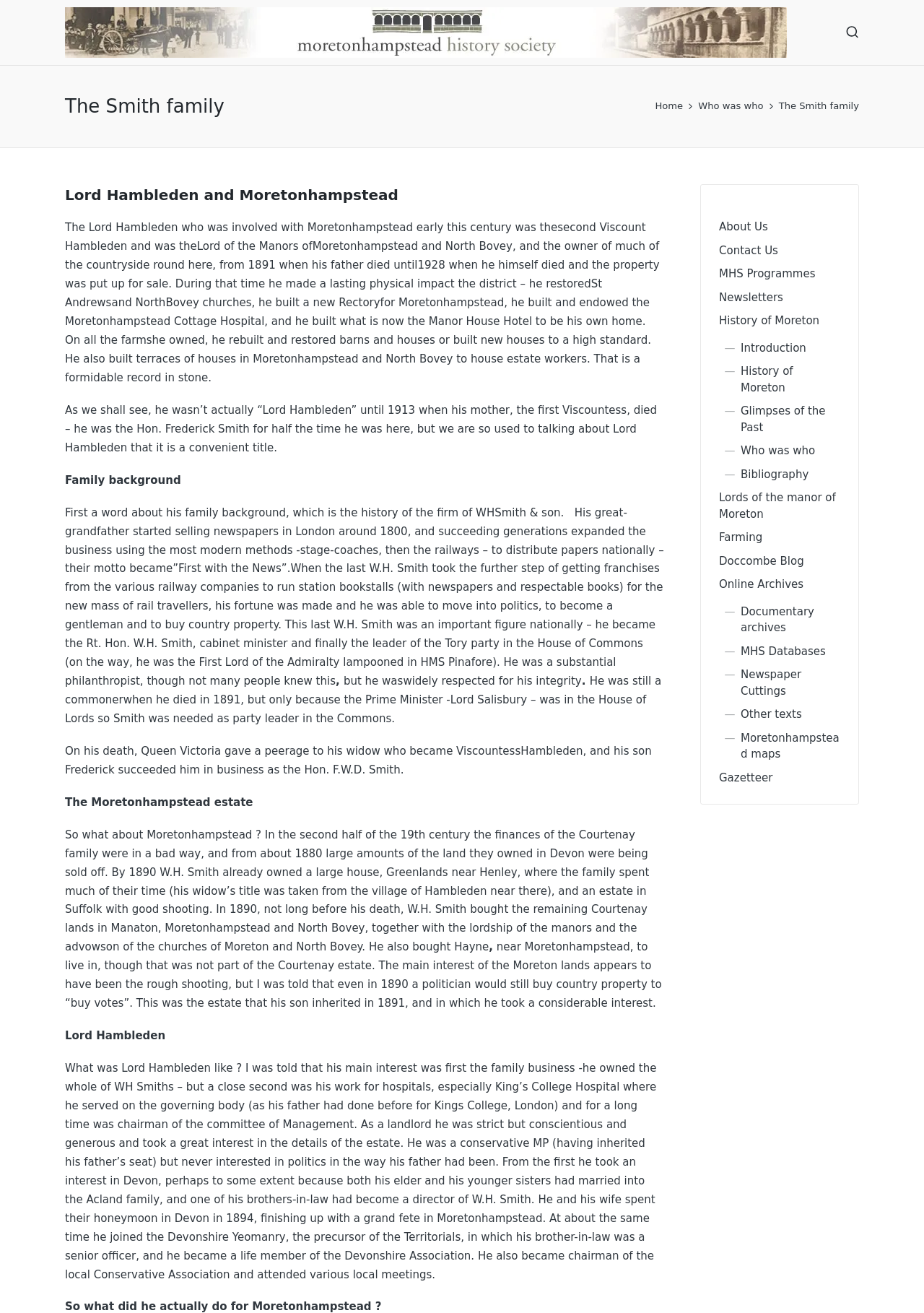Your task is to extract the text of the main heading from the webpage.

The Smith family